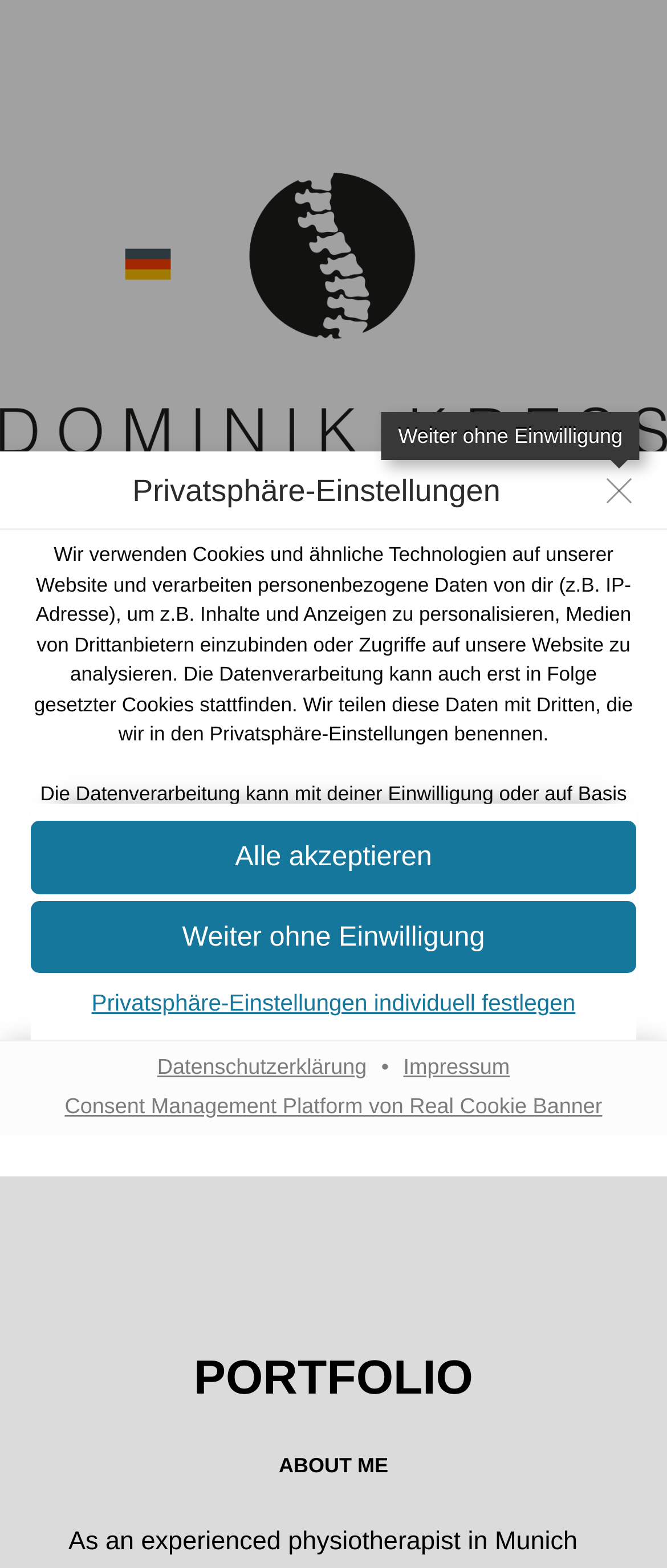Identify the coordinates of the bounding box for the element described below: "Privatsphäre-Einstellungen individuell festlegen". Return the coordinates as four float numbers between 0 and 1: [left, top, right, bottom].

[0.046, 0.625, 0.954, 0.656]